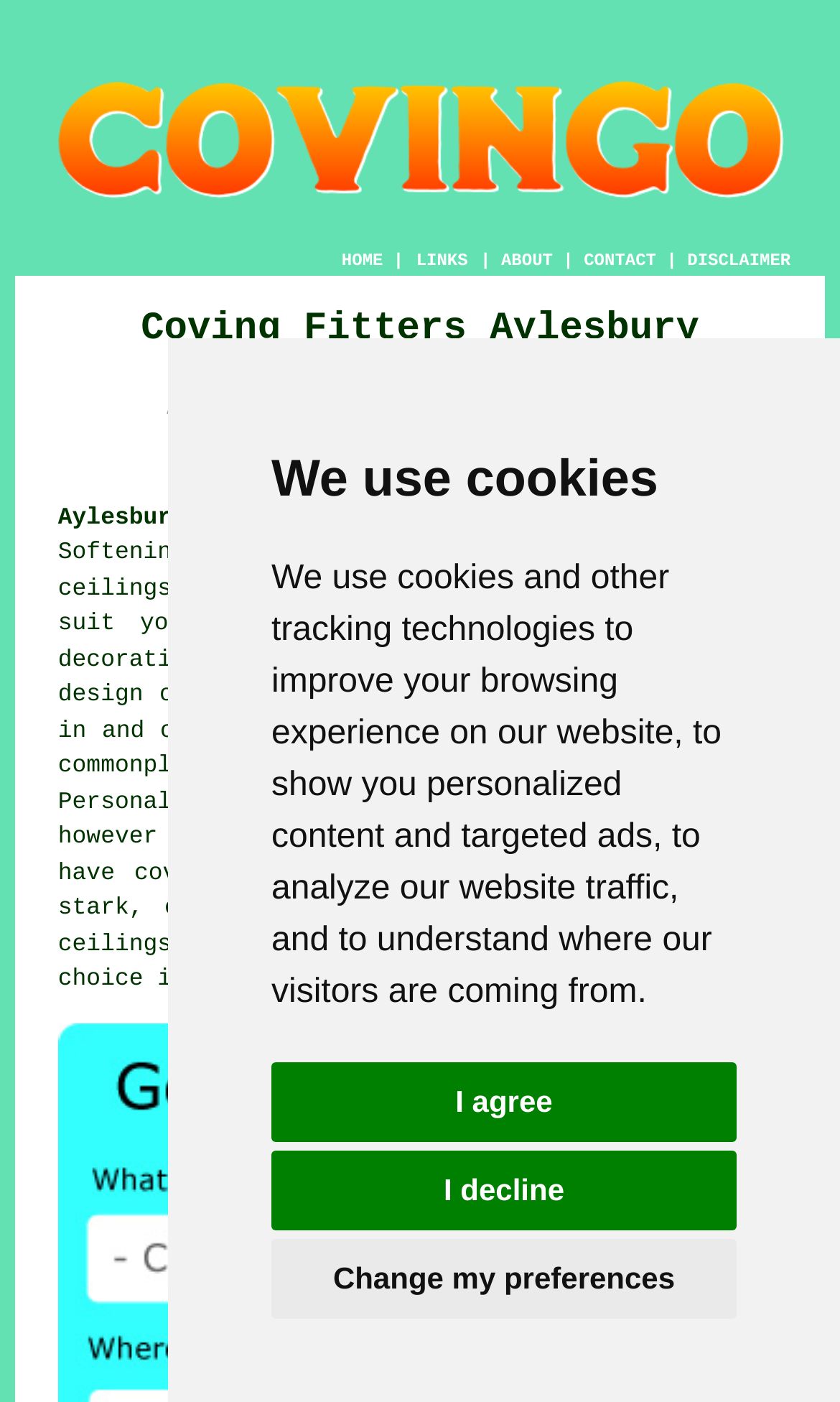What is the design choice offered by coving installation?
From the image, respond using a single word or phrase.

Rounded or stark lines